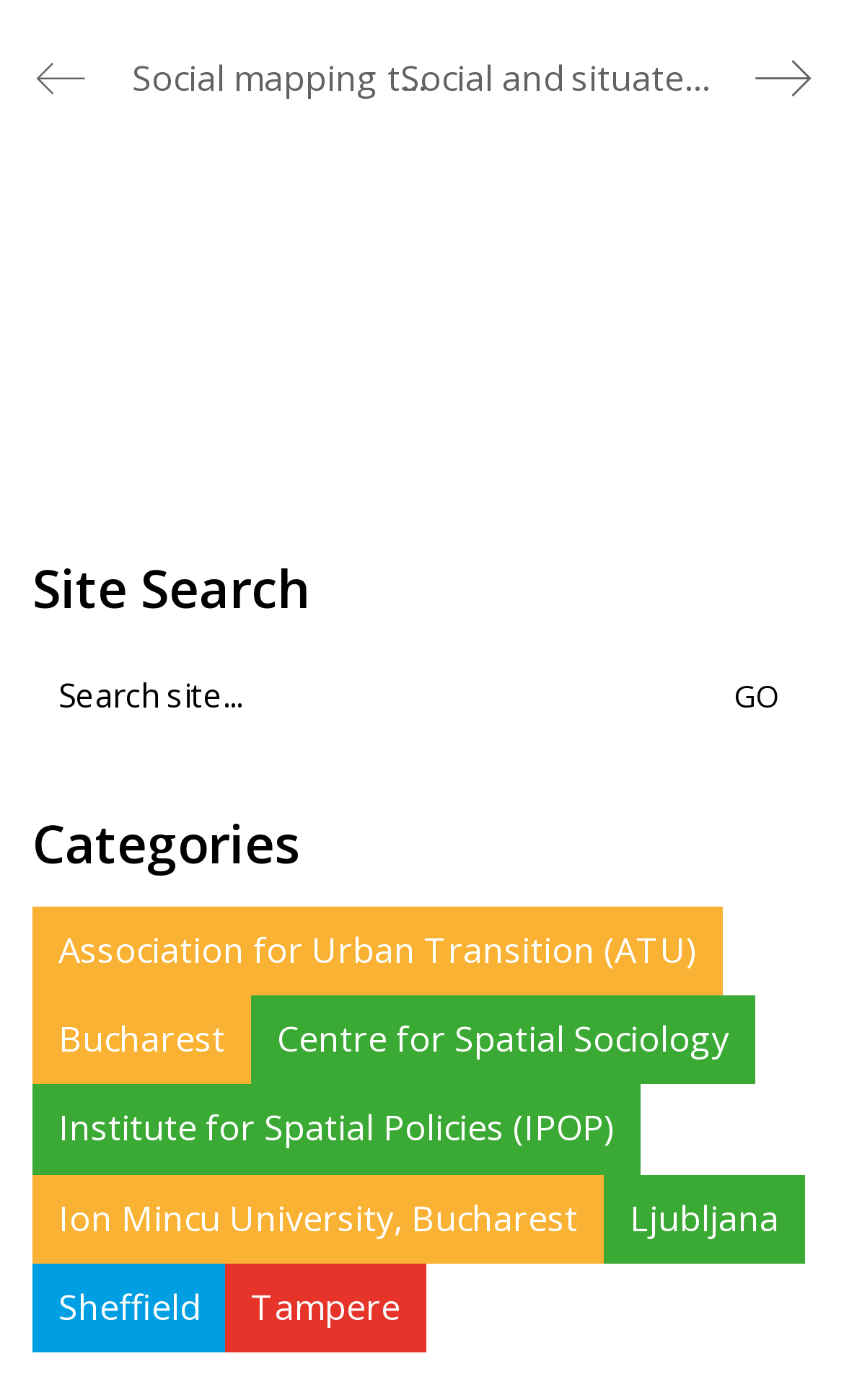Predict the bounding box coordinates of the area that should be clicked to accomplish the following instruction: "Search for something". The bounding box coordinates should consist of four float numbers between 0 and 1, i.e., [left, top, right, bottom].

[0.038, 0.464, 0.962, 0.529]